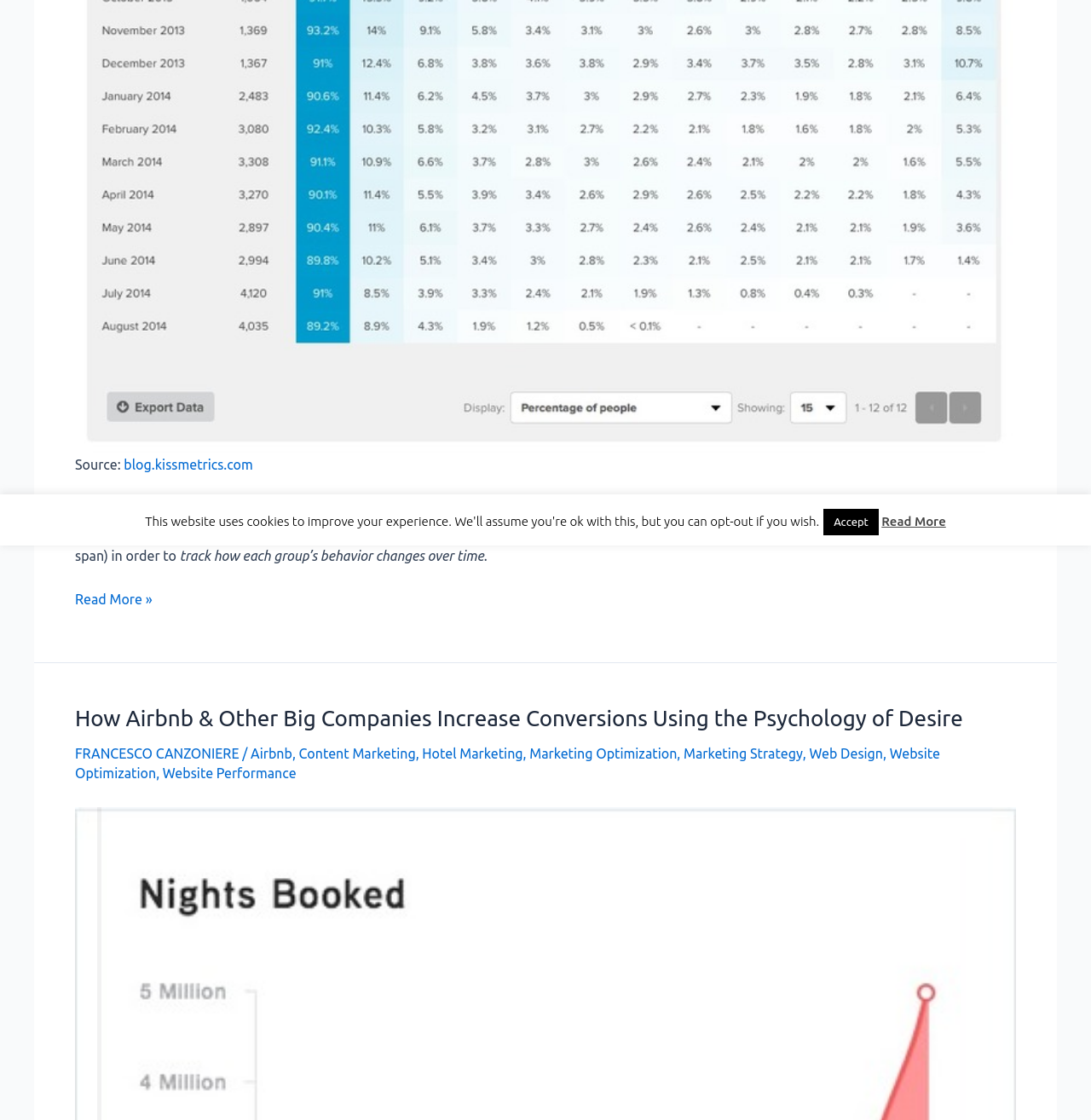Provide the bounding box for the UI element matching this description: "blog.kissmetrics.com".

[0.114, 0.408, 0.232, 0.422]